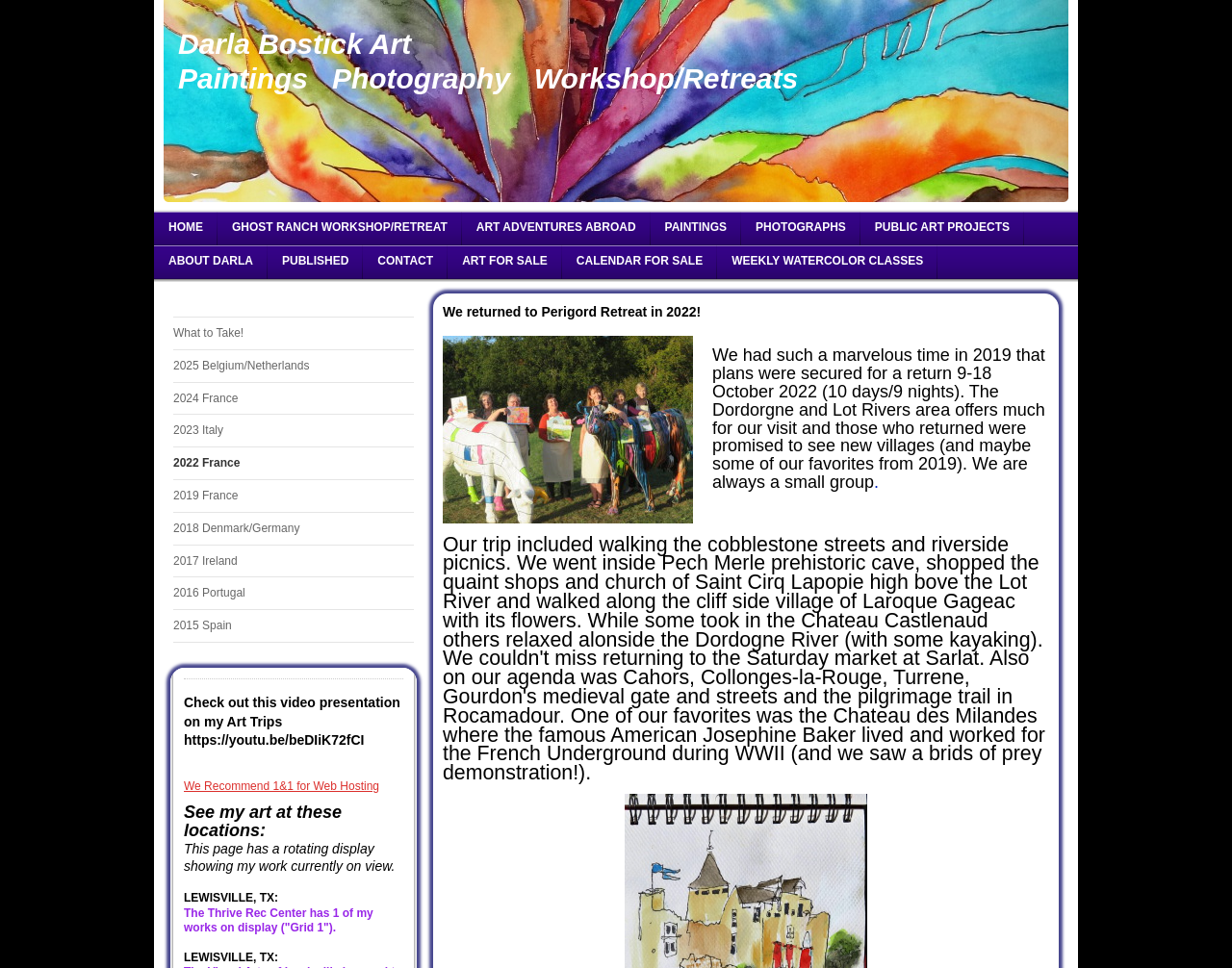Detail the features and information presented on the webpage.

The webpage is about Darla Bostick's art and travel adventures. At the top, there is a logo with the text "Darla Bostick Art" and a navigation menu with links to different sections of the website, including "HOME", "GHOST RANCH WORKSHOP/RETREAT", "ART ADVENTURES ABROAD", and more.

Below the navigation menu, there is a section with links to various art-related topics, such as "PAINTINGS", "PHOTOGRAPHS", and "PUBLIC ART PROJECTS". This section is followed by another set of links to Darla's personal information, including "ABOUT DARLA", "PUBLISHED", and "CONTACT".

On the left side of the page, there is a list of links to different travel destinations, including "2025 Belgium/Netherlands", "2024 France", and "2023 Italy", among others. These links are likely related to Darla's art trips and workshops.

In the middle of the page, there is a heading that reads "Check out this video presentation on my Art Trips" with a link to a YouTube video. Below this, there is a section with text that mentions Darla's art being displayed at various locations, including the Thrive Rec Center in Lewisville, TX.

Further down the page, there is a section with a heading that reads "We returned to Perigord Retreat in 2022!" with a link to more information. This section appears to be about Darla's art retreat in Perigord, France, and includes text that describes the experience and the area they visited.

Overall, the webpage is a showcase of Darla's art, travel adventures, and personal information, with a focus on her art trips and workshops.